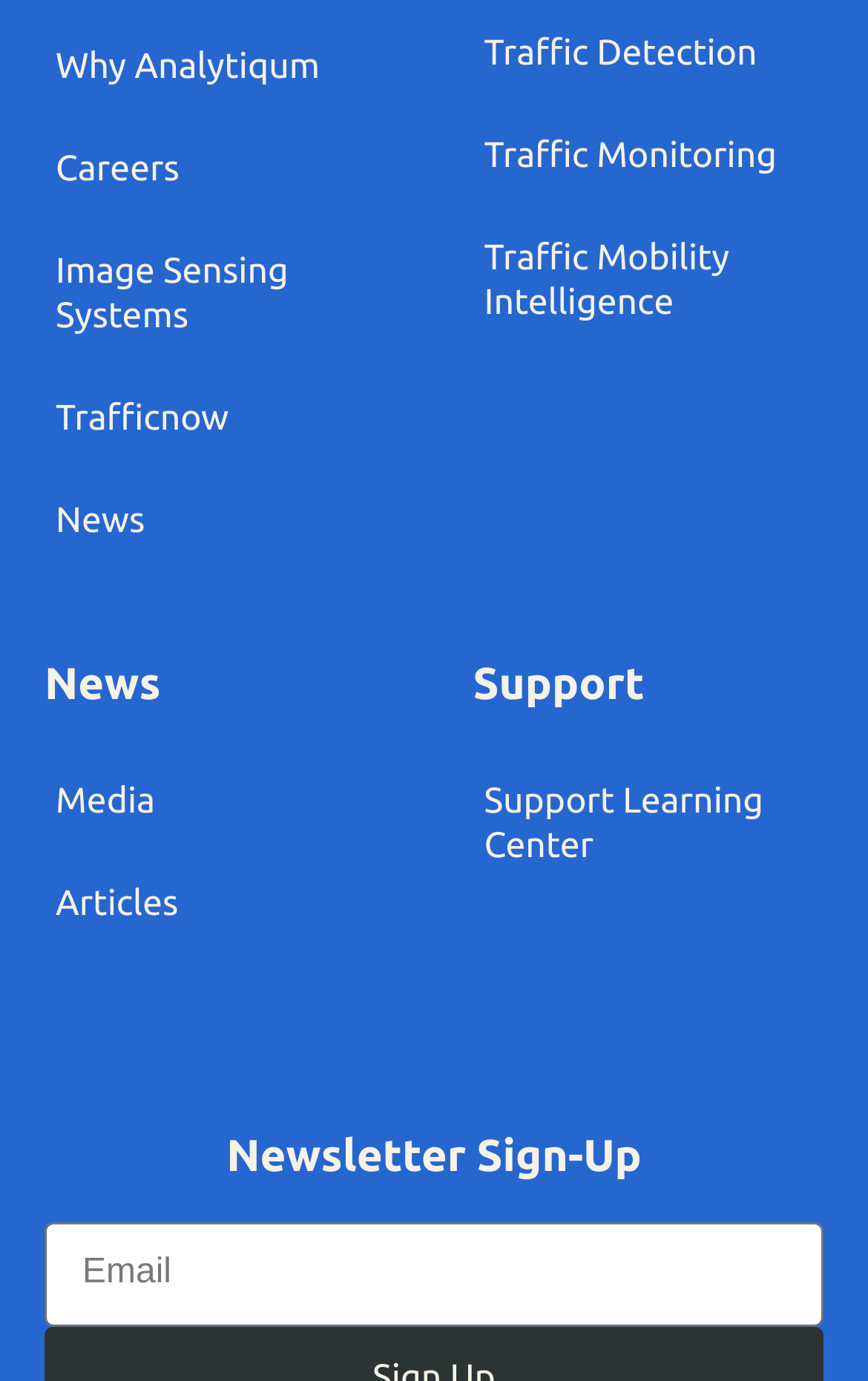Specify the bounding box coordinates for the region that must be clicked to perform the given instruction: "Enter your name".

None